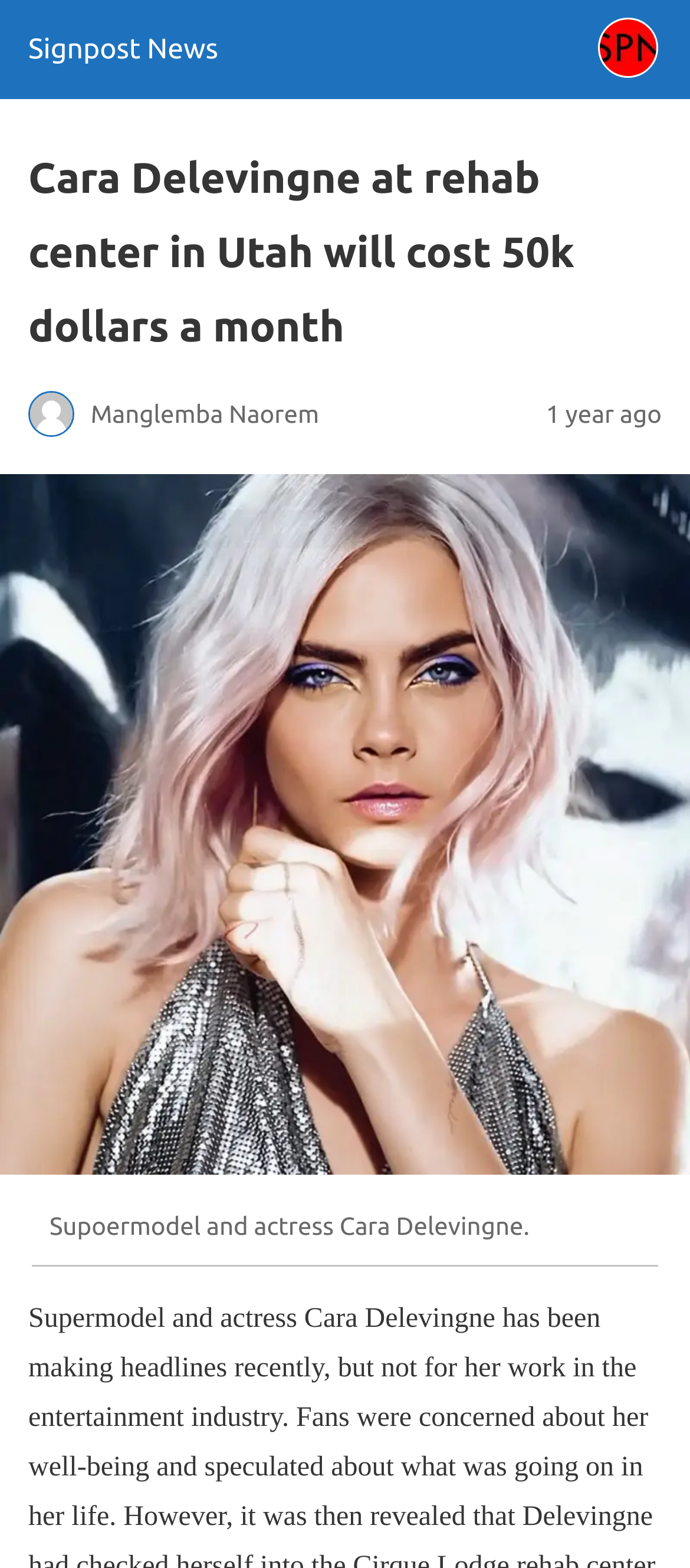What is the time period mentioned in the article?
Provide a thorough and detailed answer to the question.

The time period is mentioned in the time element with bounding box coordinates [0.791, 0.254, 0.959, 0.272] which contains the StaticText '1 year ago'